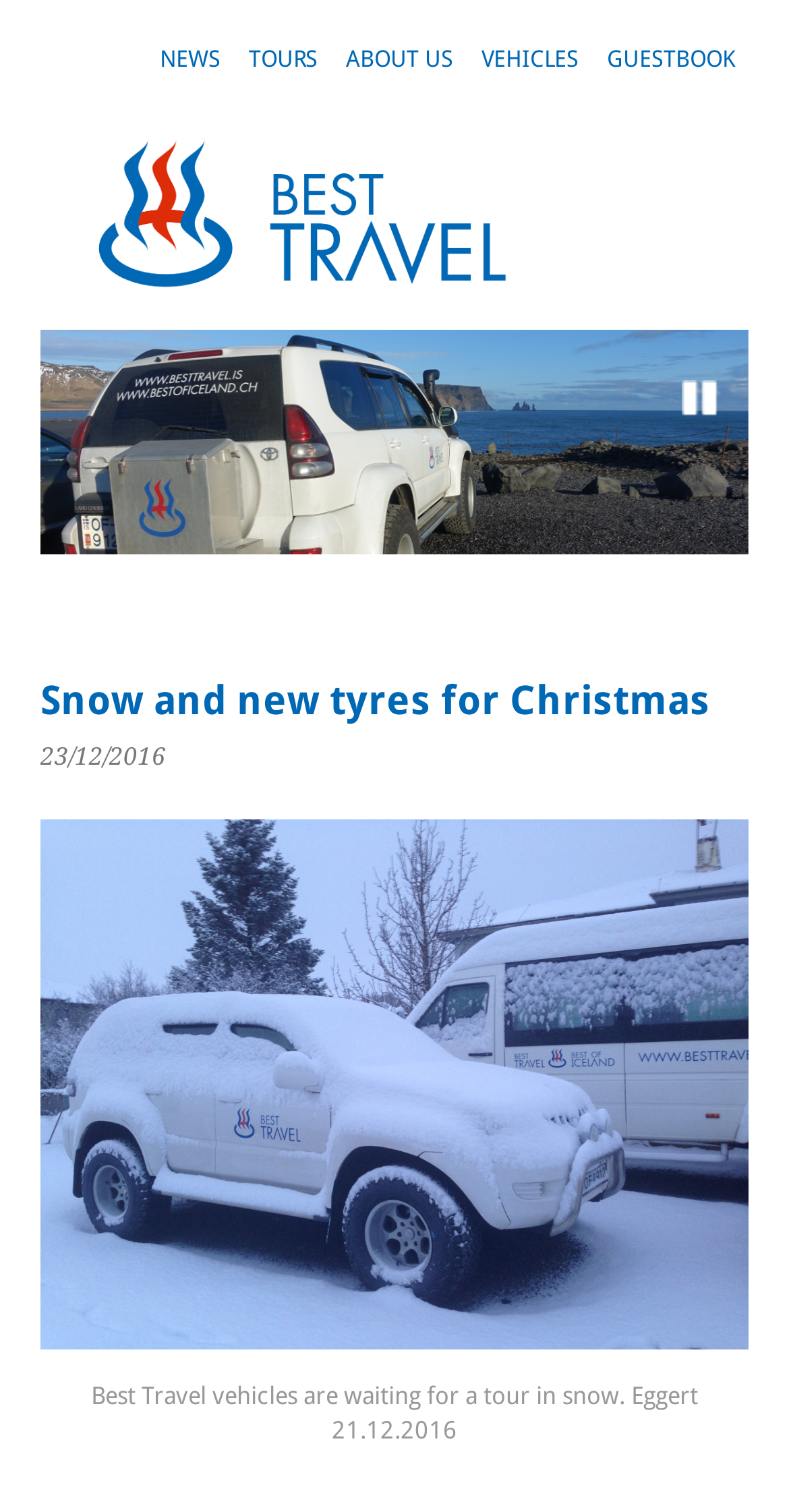Extract the text of the main heading from the webpage.

Snow and new tyres for Christmas